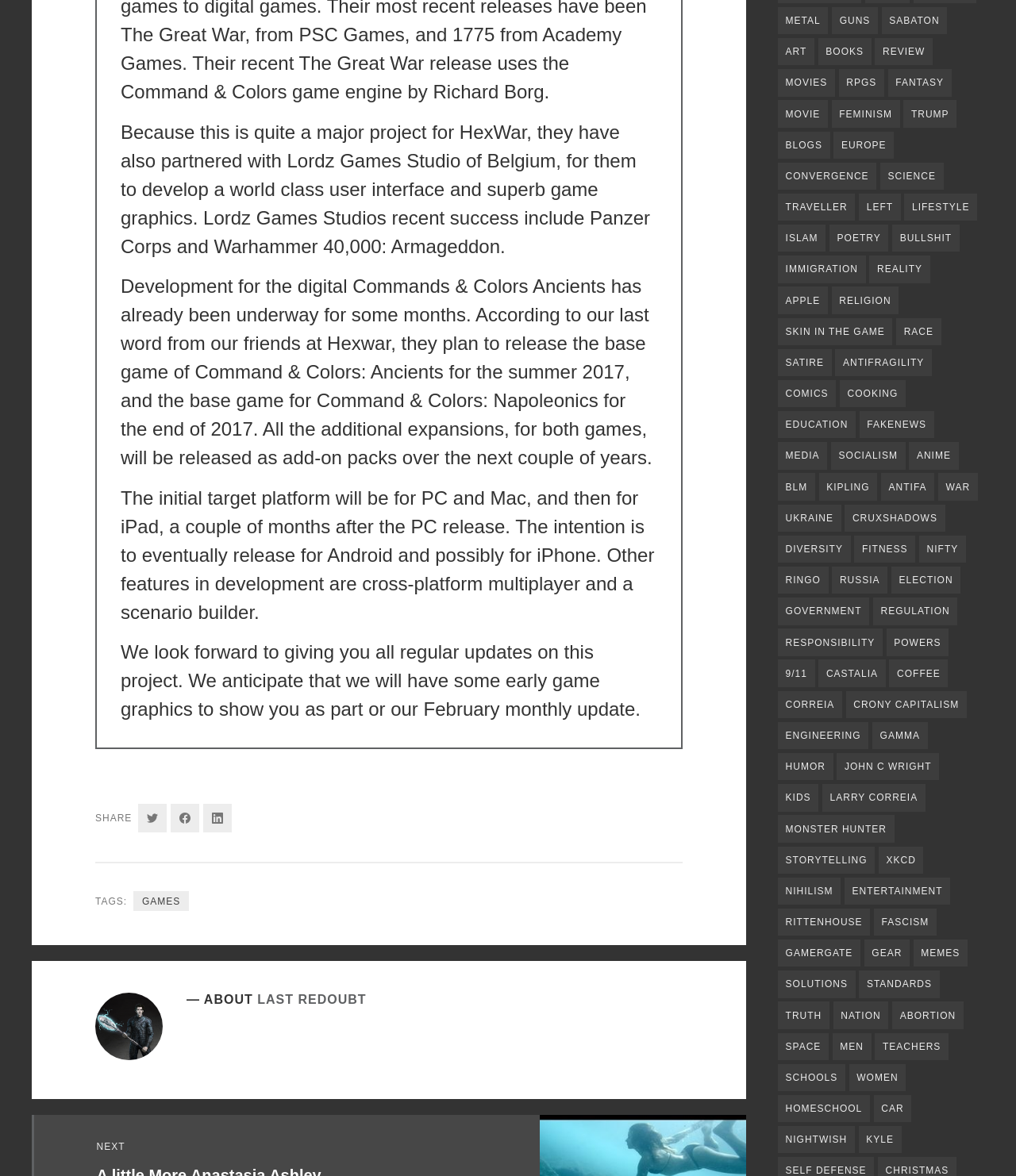Give a concise answer of one word or phrase to the question: 
What is the game being developed by HexWar?

Commands & Colors